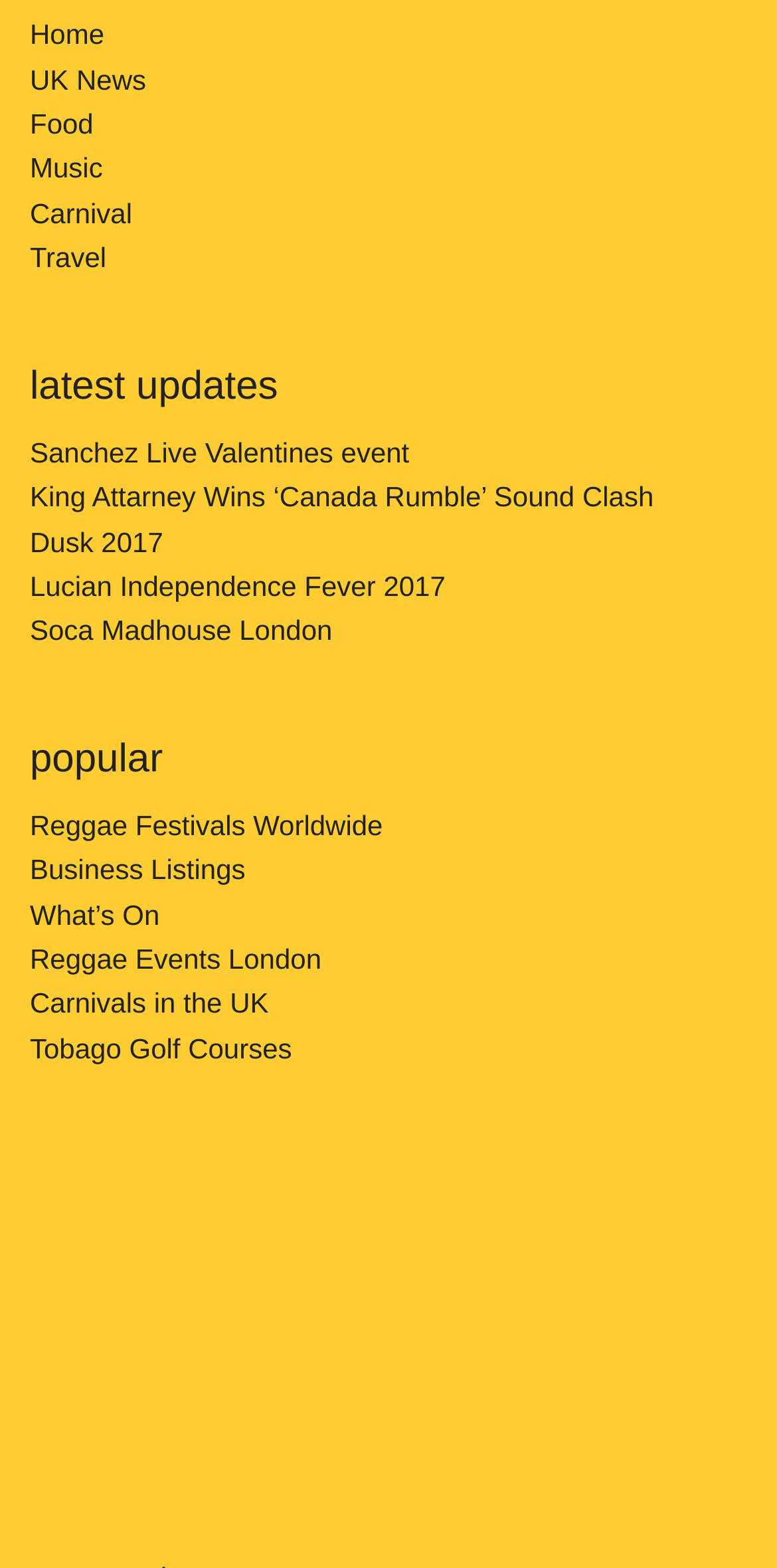Provide the bounding box coordinates for the area that should be clicked to complete the instruction: "check the 48th link".

None